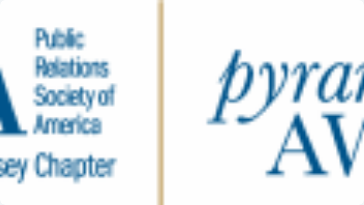Generate an elaborate caption that includes all aspects of the image.

The image features the logo of the Public Relations Society of America (PRSA) New Jersey Chapter, prominently displaying the organization's initials "PRSA" along with the designation "New Jersey Chapter." Accompanying this is the text "Pyramid Awards," which represents a significant event hosted by PRSA NJ, celebrating excellence in public relations. The design reflects a professional and modern aesthetic, aligning with the values of the organization and its commitment to recognizing outstanding achievements in the field. This logo is associated with the 34th Annual Pyramid Awards Banquet scheduled for October 4, 2023.